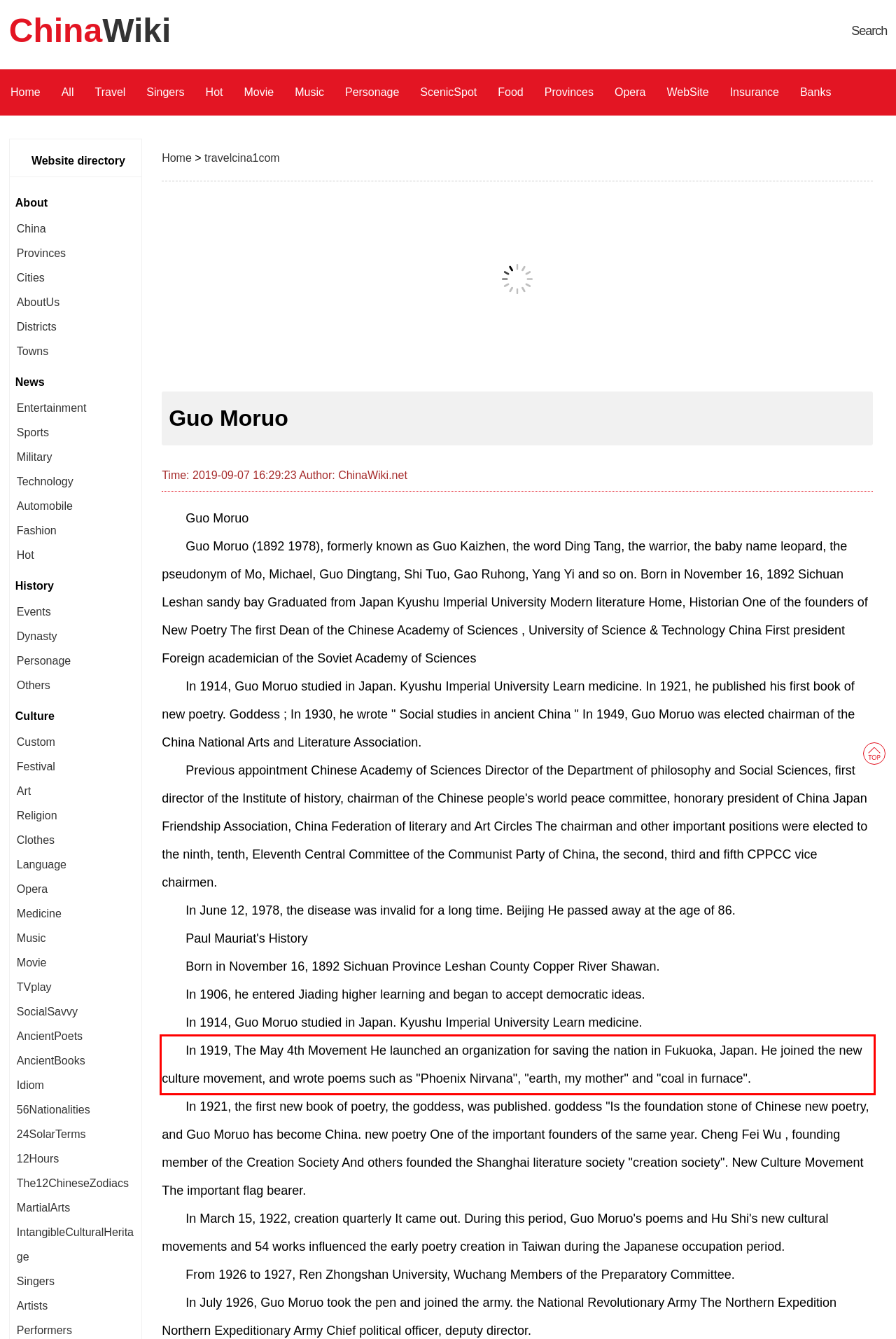You have a screenshot of a webpage with a red bounding box. Use OCR to generate the text contained within this red rectangle.

In 1919, The May 4th Movement He launched an organization for saving the nation in Fukuoka, Japan. He joined the new culture movement, and wrote poems such as "Phoenix Nirvana", "earth, my mother" and "coal in furnace".